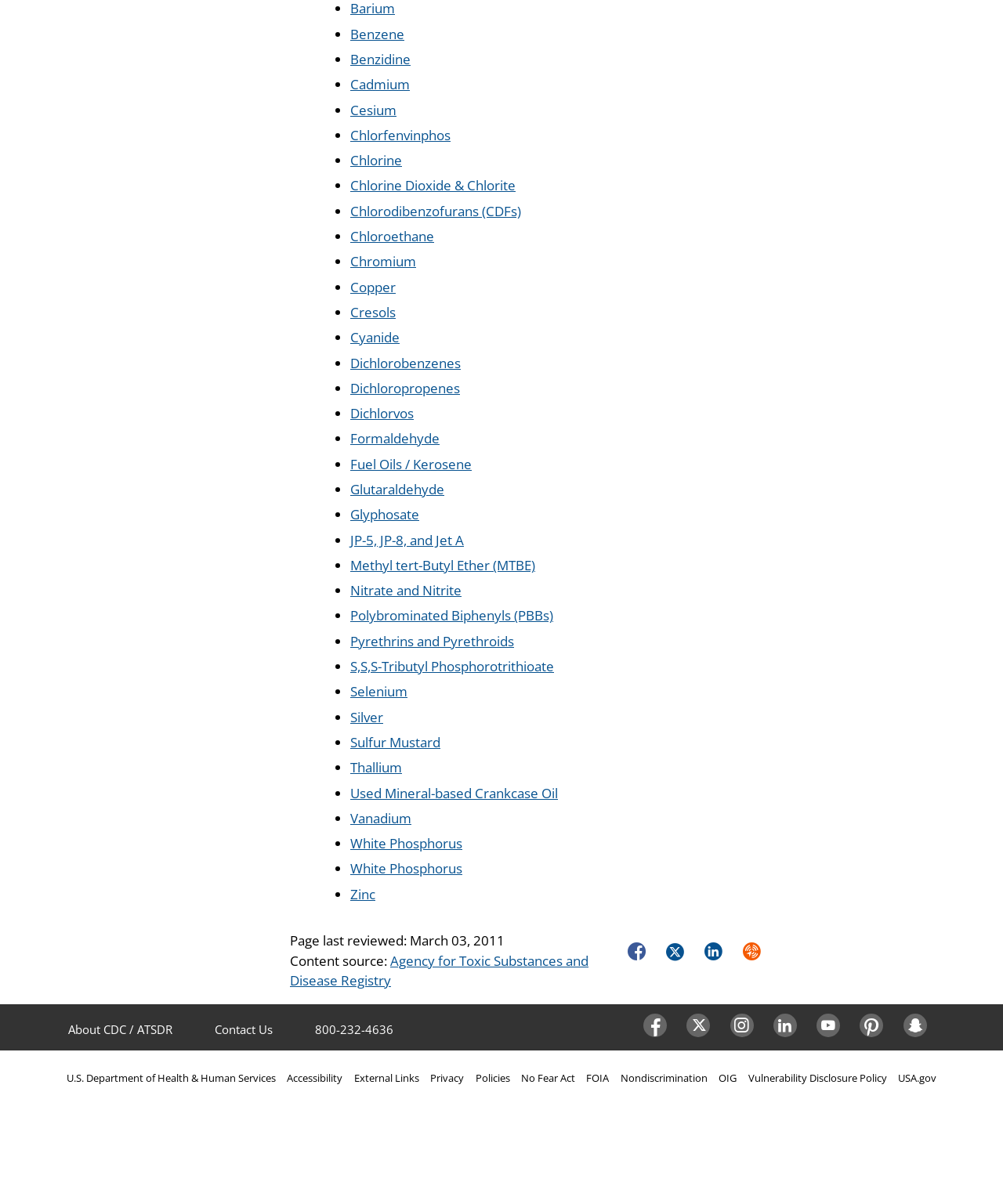Please specify the bounding box coordinates for the clickable region that will help you carry out the instruction: "Click on Benzene".

[0.349, 0.021, 0.403, 0.036]